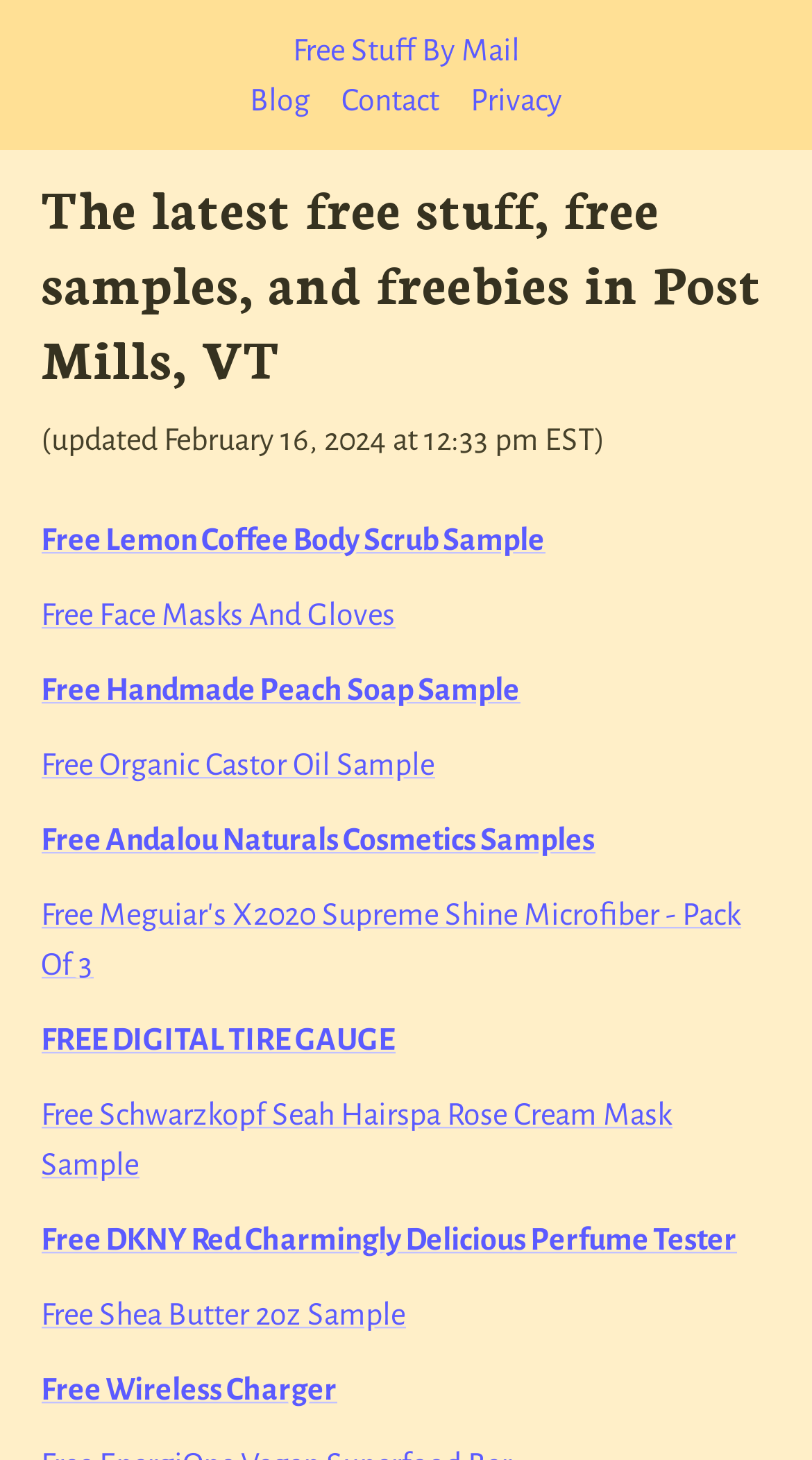Please find and report the primary heading text from the webpage.

The latest free stuff, free samples, and freebies in Post Mills, VT